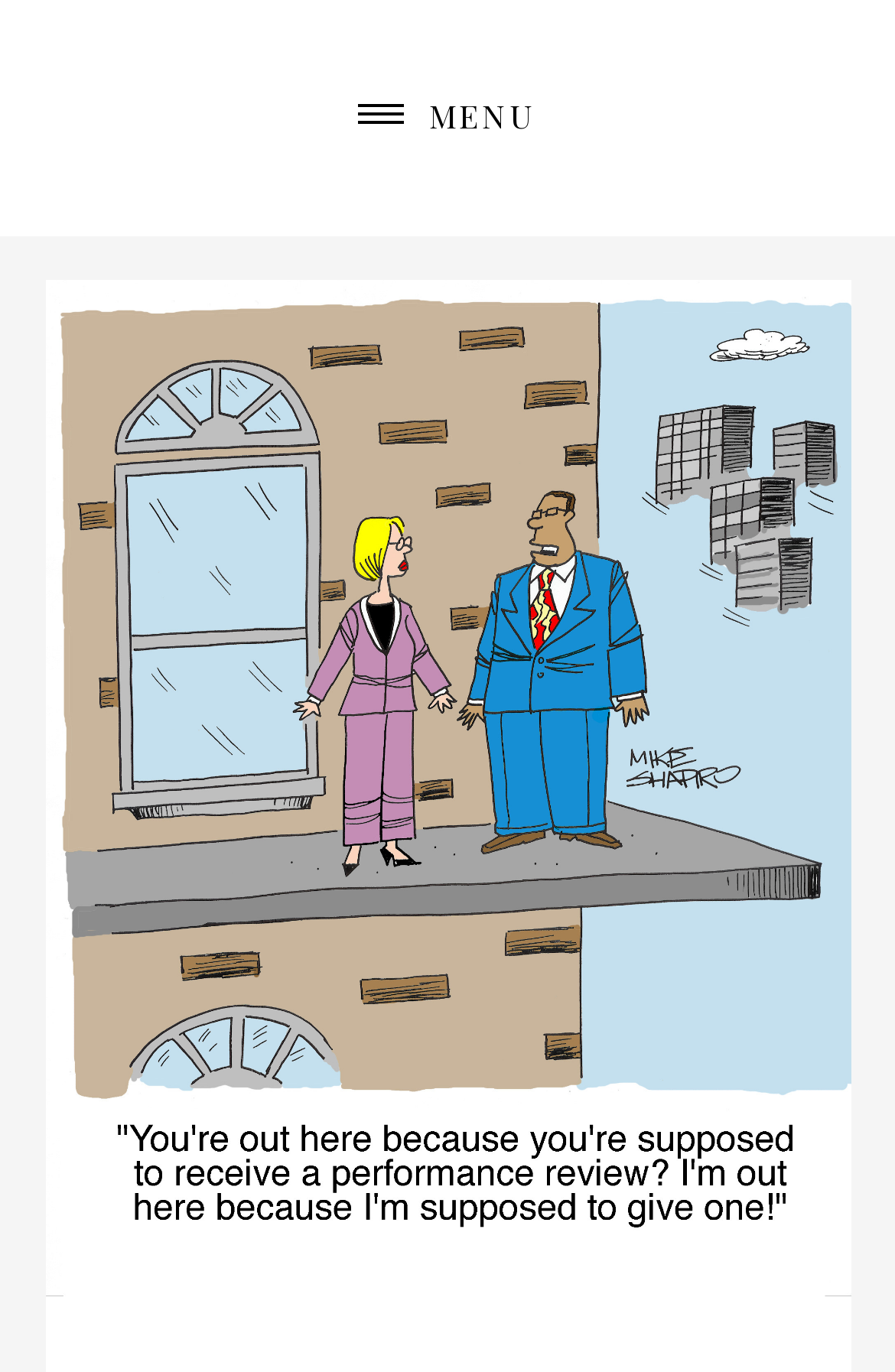Find and extract the text of the primary heading on the webpage.

Prof. Samuel Cuthbert’s take-down of the performance review